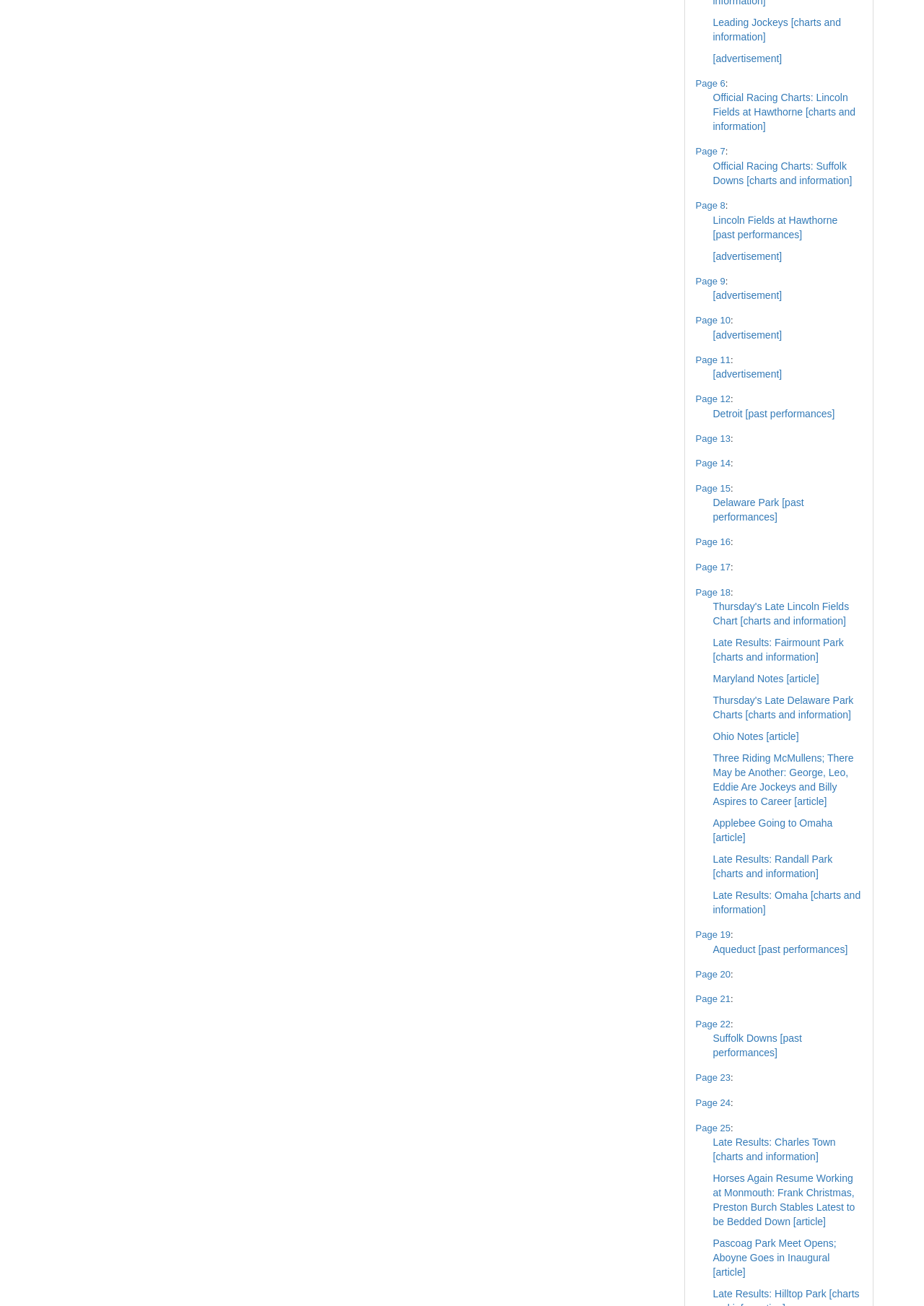What is the format of the charts and information provided?
Look at the webpage screenshot and answer the question with a detailed explanation.

Based on the links and content on the webpage, it appears that the charts and information are provided in a table format, with some articles and notes also included to provide additional context and analysis.